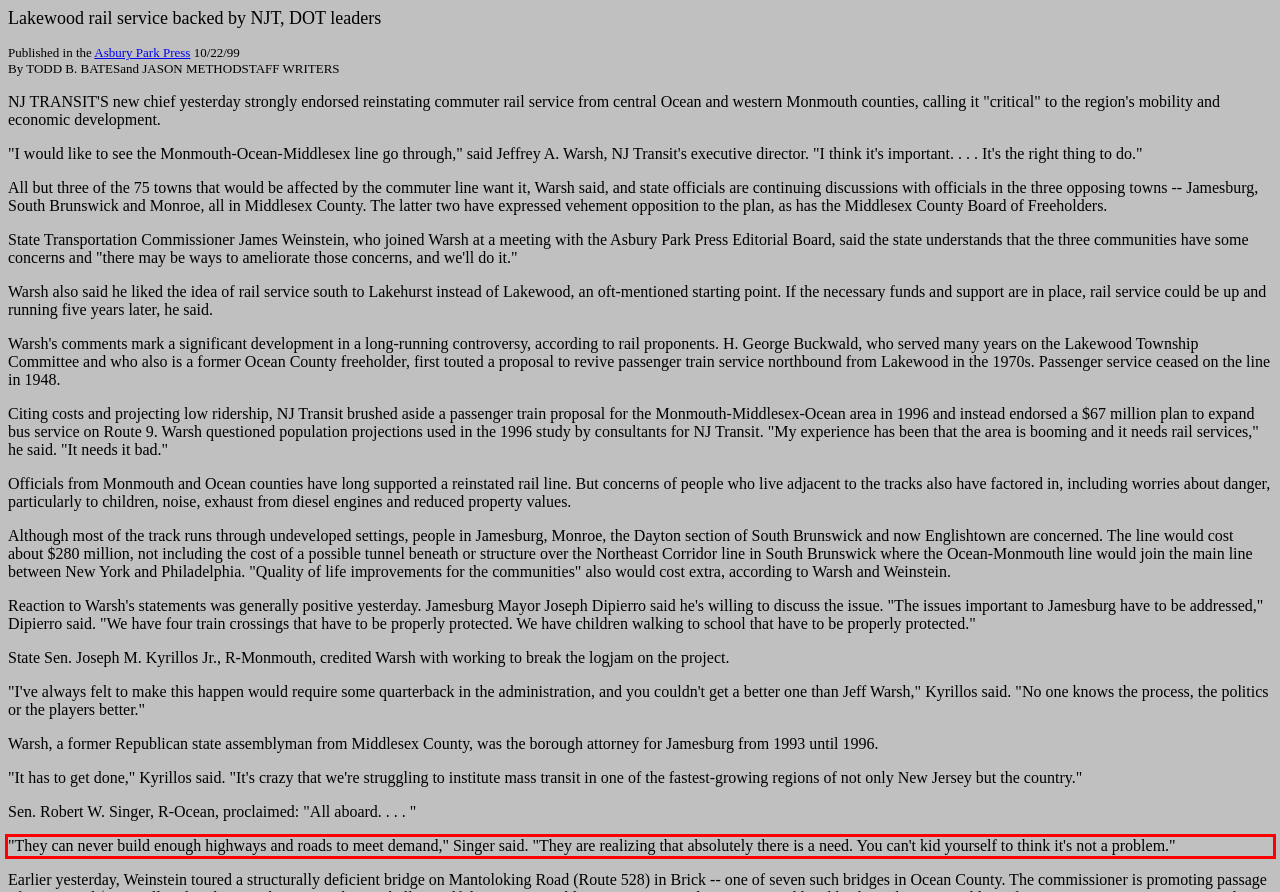Please identify and extract the text content from the UI element encased in a red bounding box on the provided webpage screenshot.

"They can never build enough highways and roads to meet demand," Singer said. "They are realizing that absolutely there is a need. You can't kid yourself to think it's not a problem."